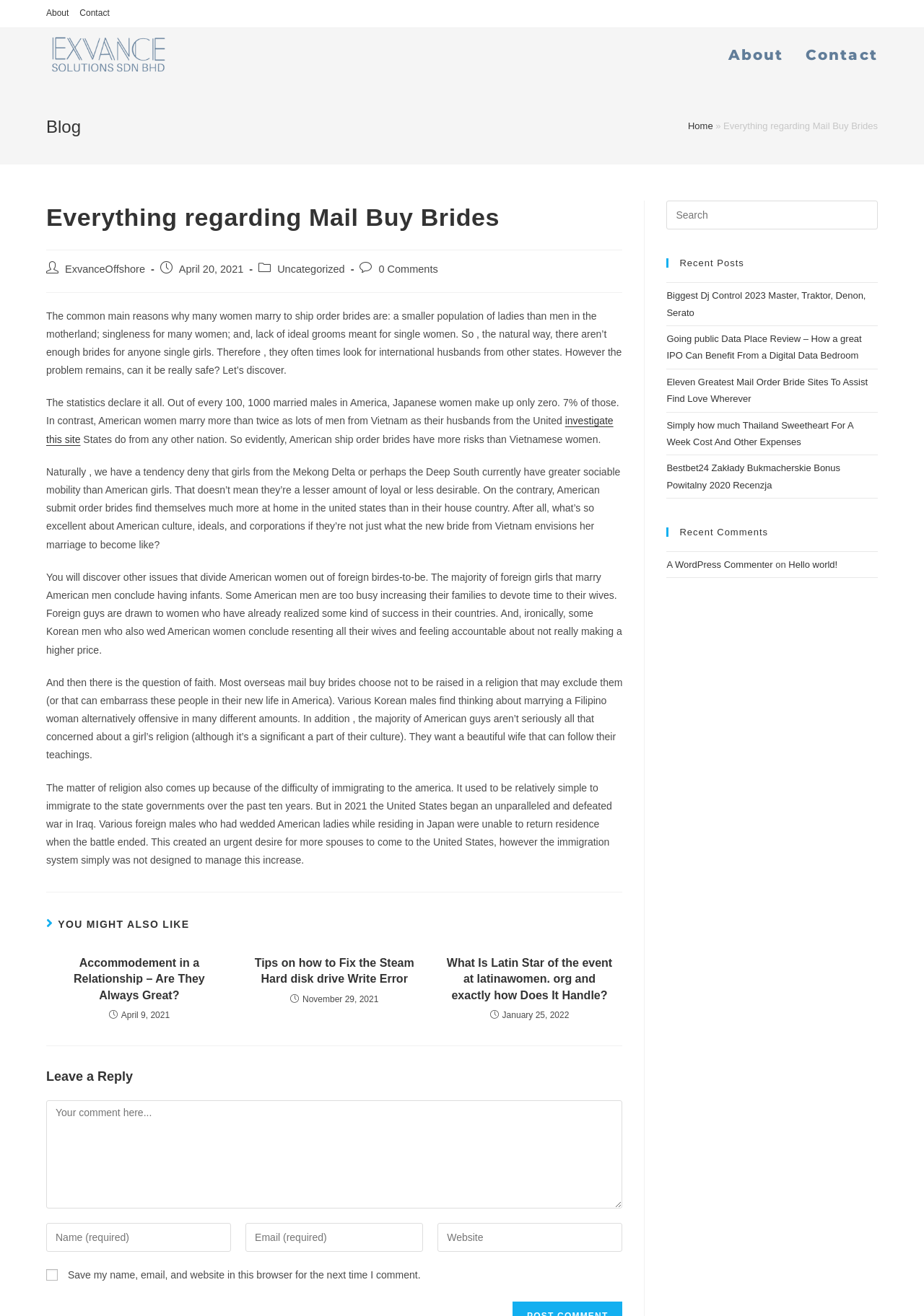Locate the bounding box of the user interface element based on this description: "0 Comments".

[0.41, 0.2, 0.474, 0.209]